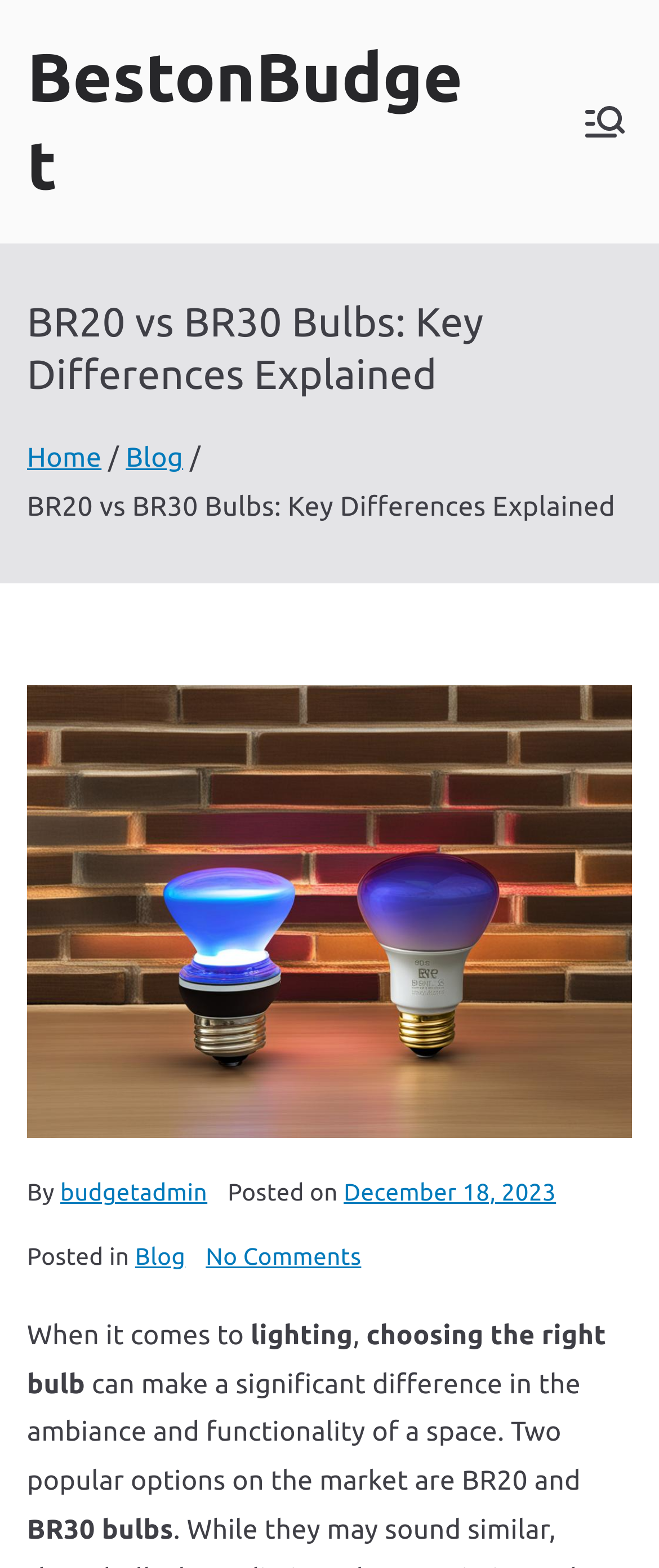Please determine the bounding box coordinates, formatted as (top-left x, top-left y, bottom-right x, bottom-right y), with all values as floating point numbers between 0 and 1. Identify the bounding box of the region described as: Blog

[0.191, 0.283, 0.278, 0.302]